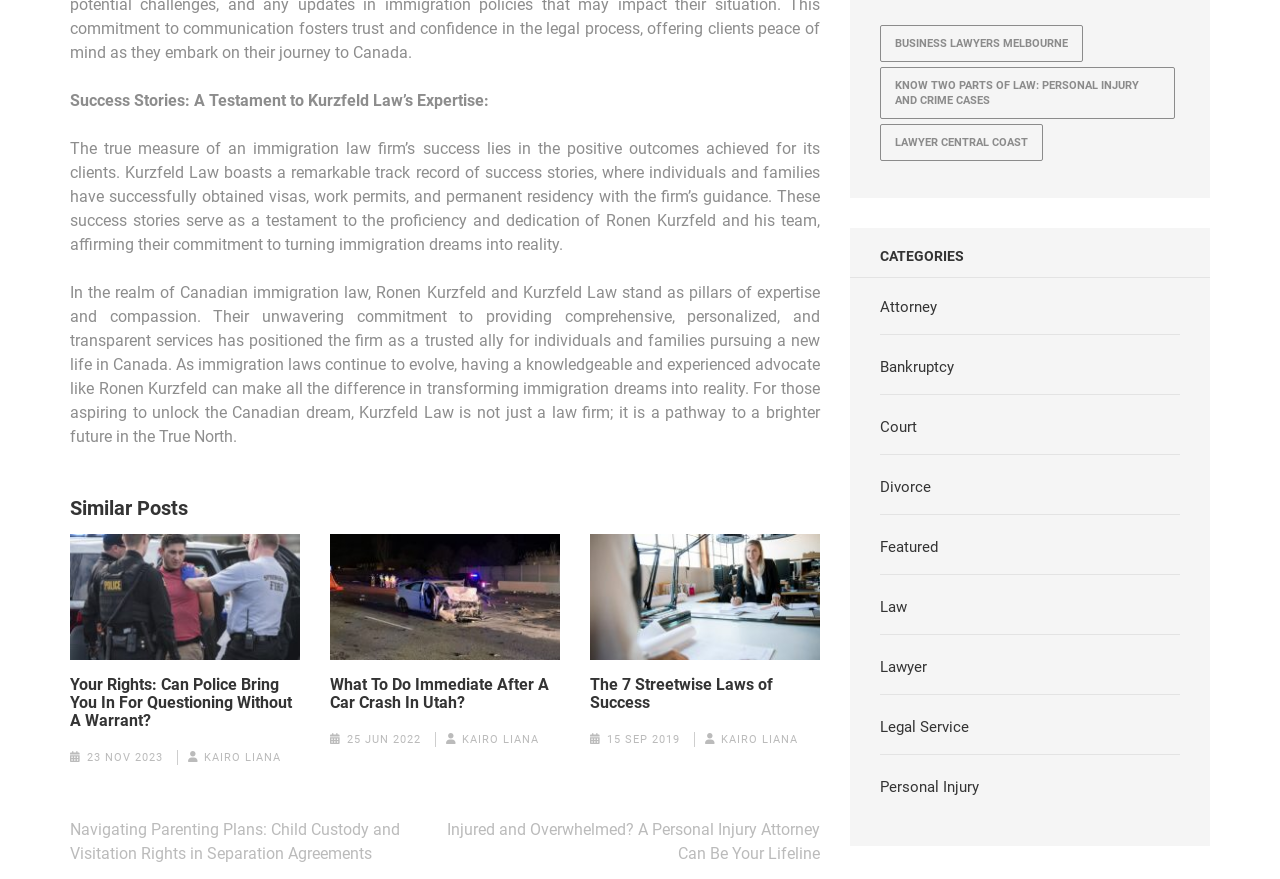Locate the bounding box coordinates of the area to click to fulfill this instruction: "Search for something". The bounding box should be presented as four float numbers between 0 and 1, in the order [left, top, right, bottom].

None